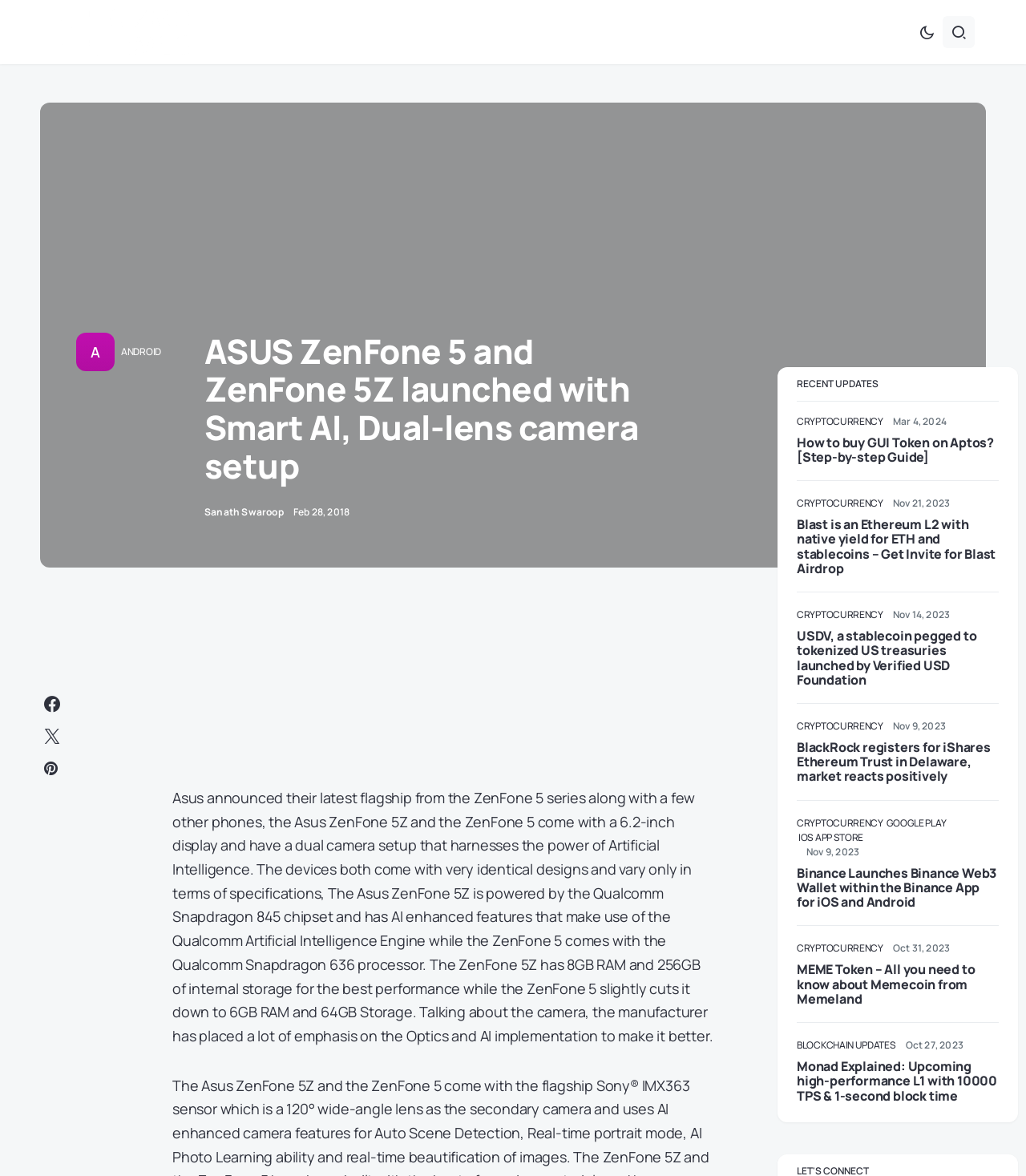Locate the bounding box coordinates of the area where you should click to accomplish the instruction: "Click on Web Development".

None